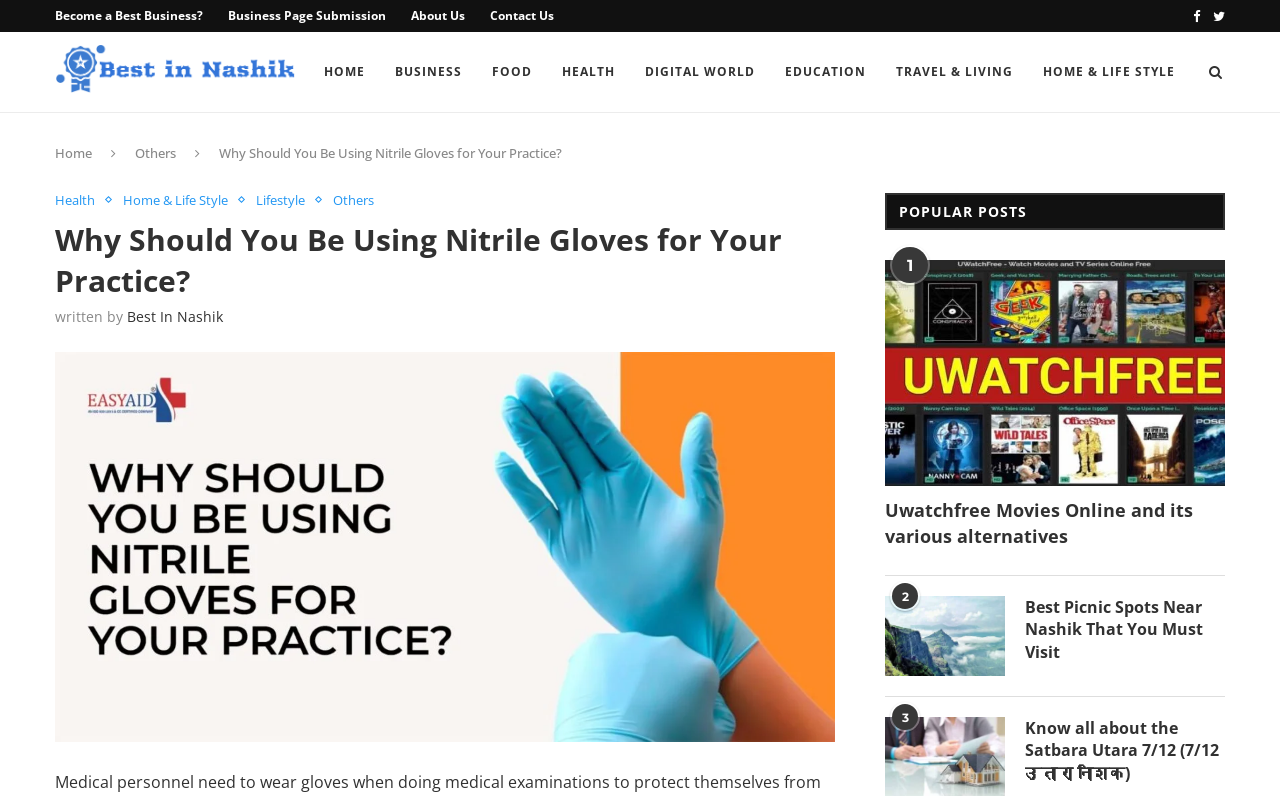What is the author of the current article?
Please utilize the information in the image to give a detailed response to the question.

I looked at the text 'written by' and found the link 'Best In Nashik' next to it, which indicates that the author of the current article is 'Best In Nashik'.